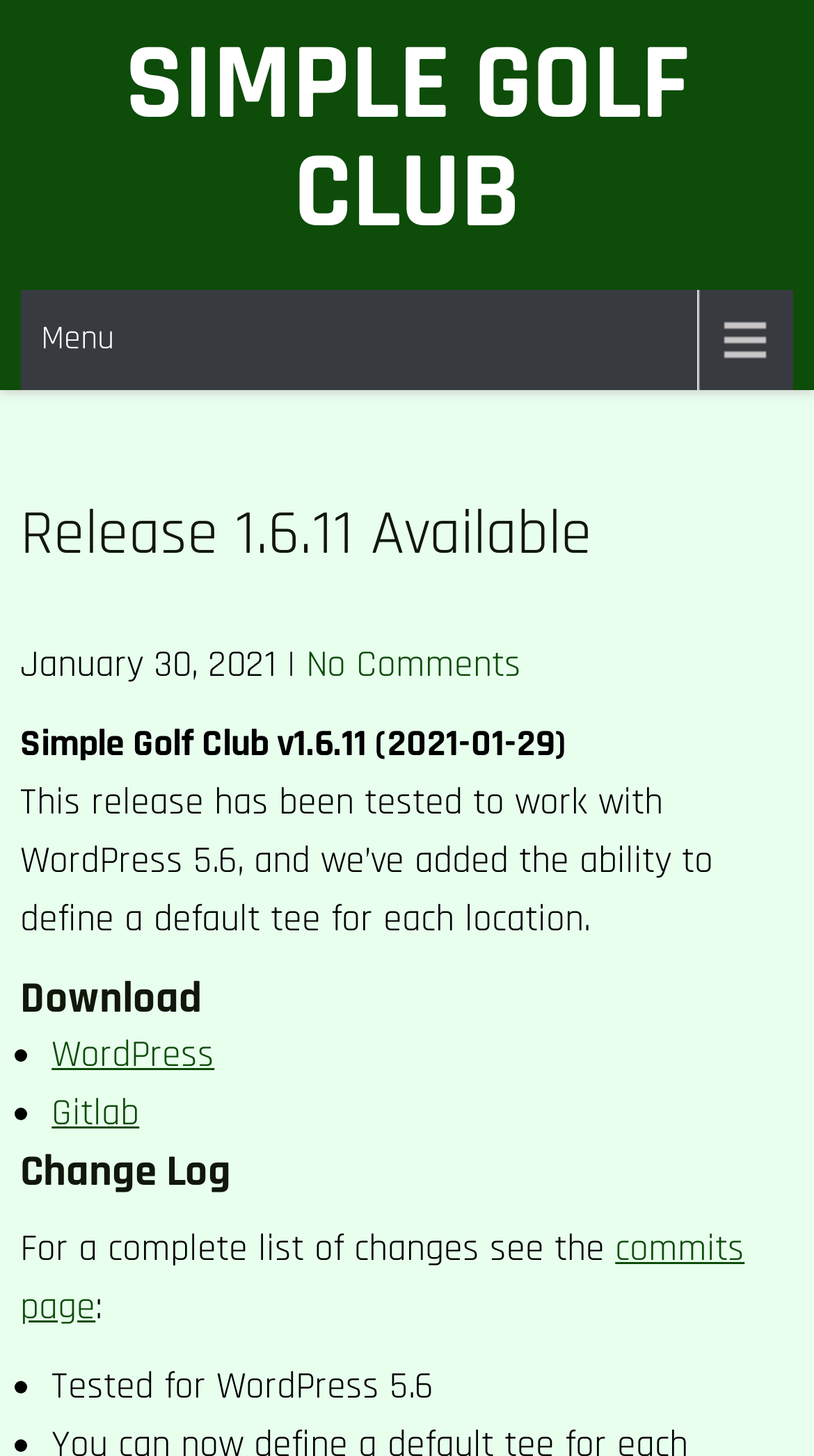Highlight the bounding box of the UI element that corresponds to this description: "Instagram".

None